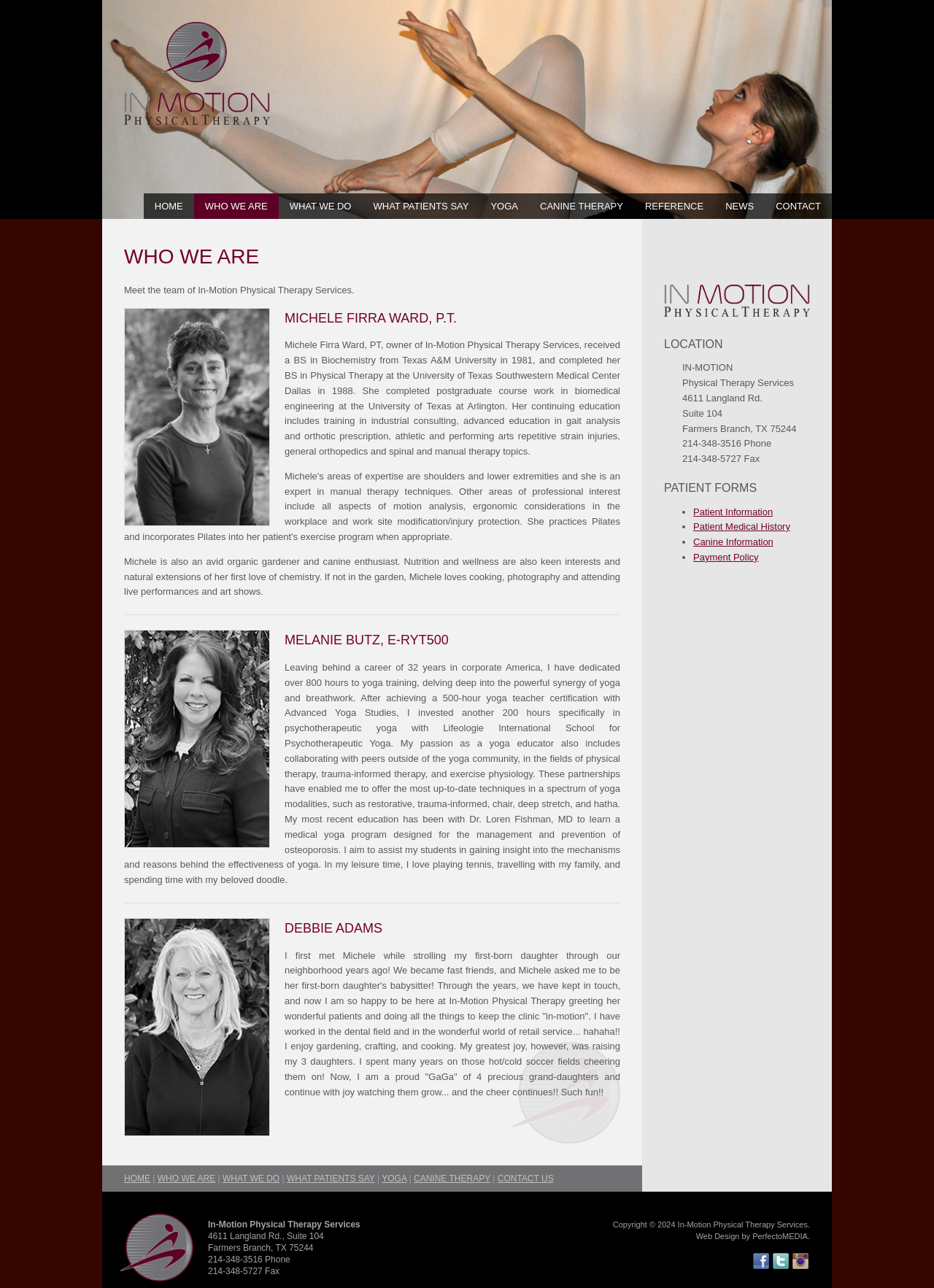Determine the coordinates of the bounding box for the clickable area needed to execute this instruction: "Contact the clinic via phone".

[0.73, 0.34, 0.826, 0.349]